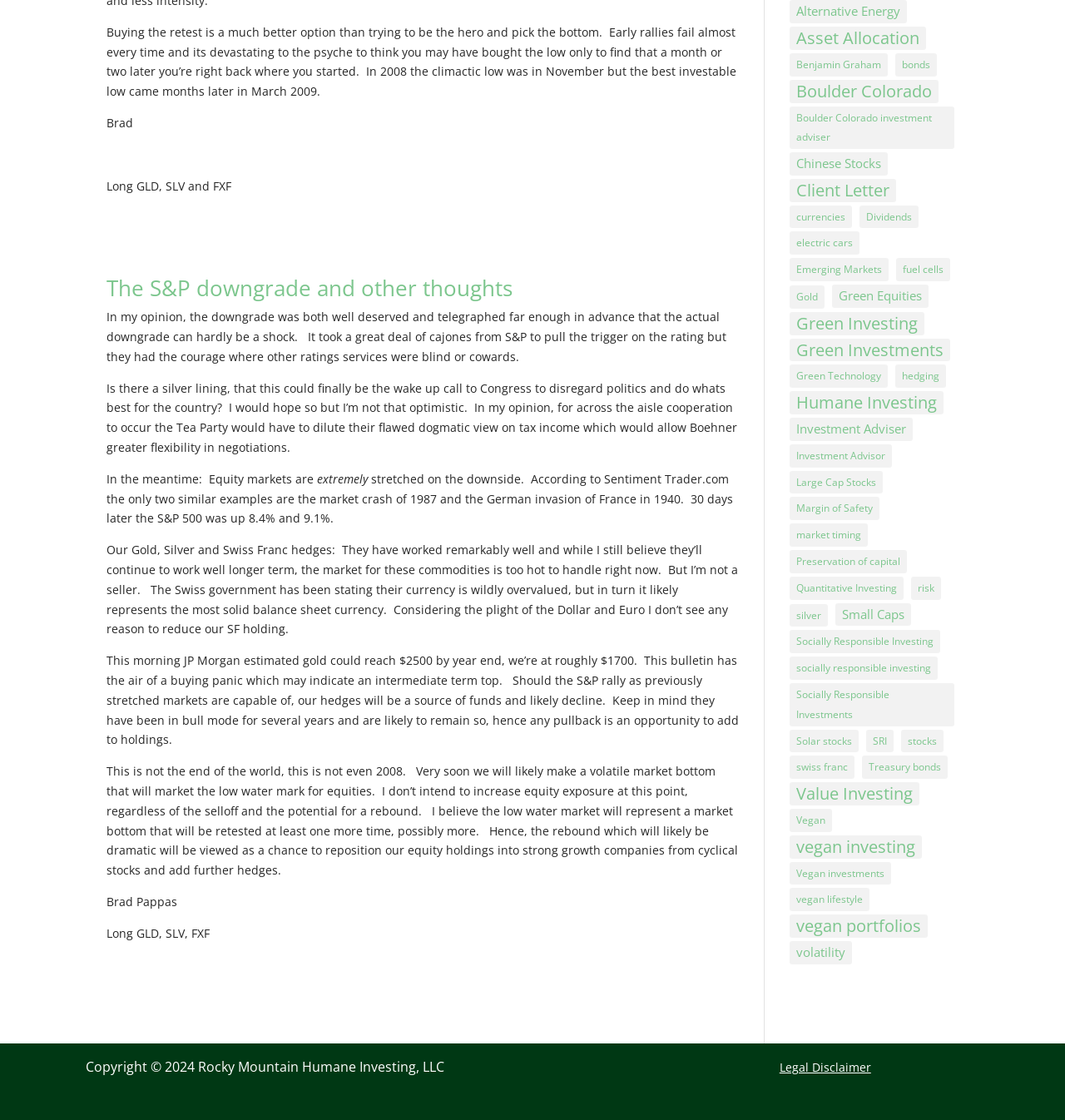Analyze the image and give a detailed response to the question:
What is the author's prediction for the S&P 500?

The author predicts that the S&P 500 will rally, as mentioned in the text '30 days later the S&P 500 was up 8.4% and 9.1%.'